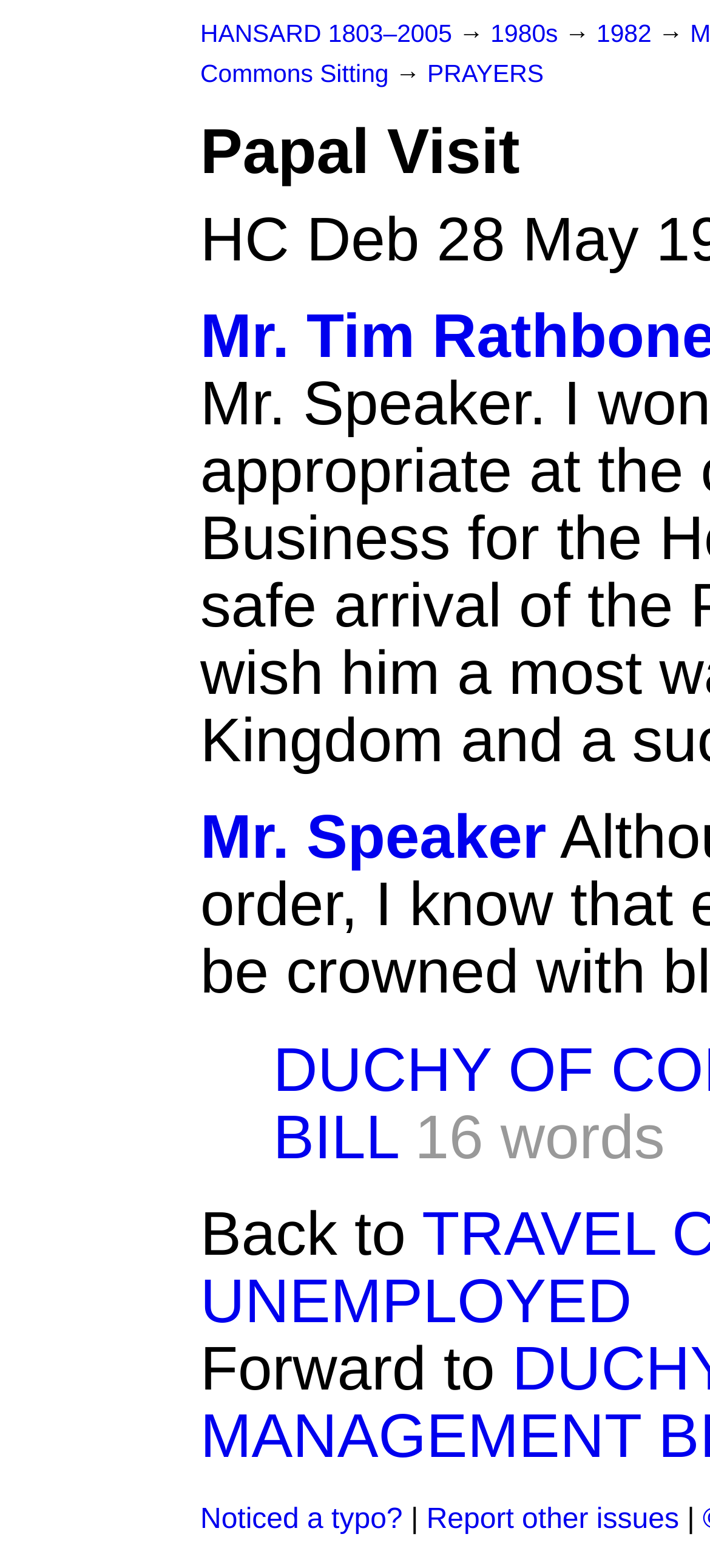Detail the various sections and features present on the webpage.

The webpage is about the Papal Visit, specifically the Hansard record from May 28, 1982. At the top, there are several links, including "HANSARD 1803–2005", "1980s", and "1982", which are positioned horizontally next to each other. Below these links, there is another link "Commons Sitting" on the left, and "PRAYERS" on the right. 

Under the "PRAYERS" link, there is a sub-link "Mr. Speaker". Further down, there is a block of text with 16 words. Above this text, there are two links, "Back to" and "Forward to", positioned vertically on the left side of the page. At the very bottom of the page, there are three elements: a link "Noticed a typo?", a static text "|", and a link "Report other issues", which are positioned horizontally next to each other.